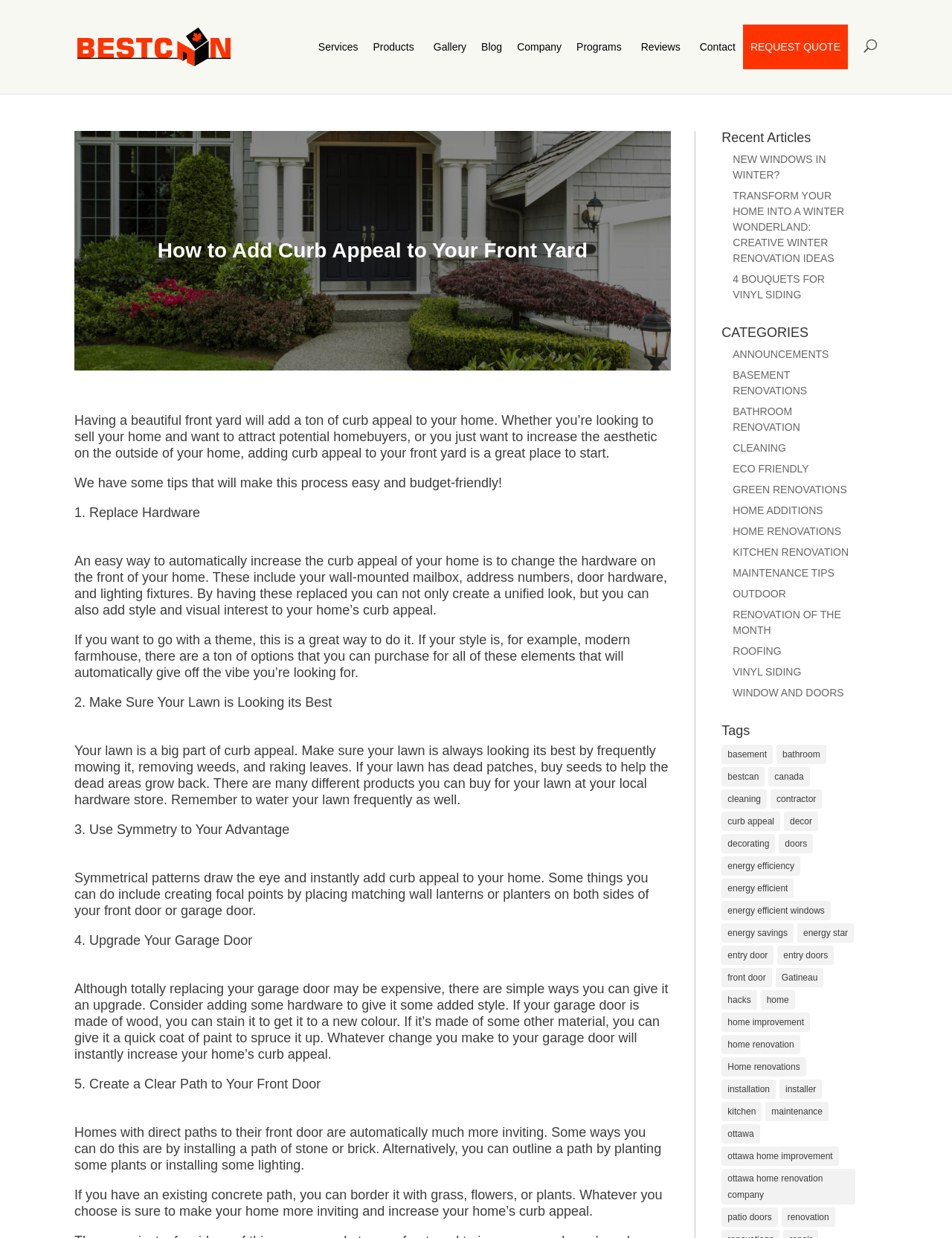How can symmetry be used to improve curb appeal?
Using the image, answer in one word or phrase.

Create focal points